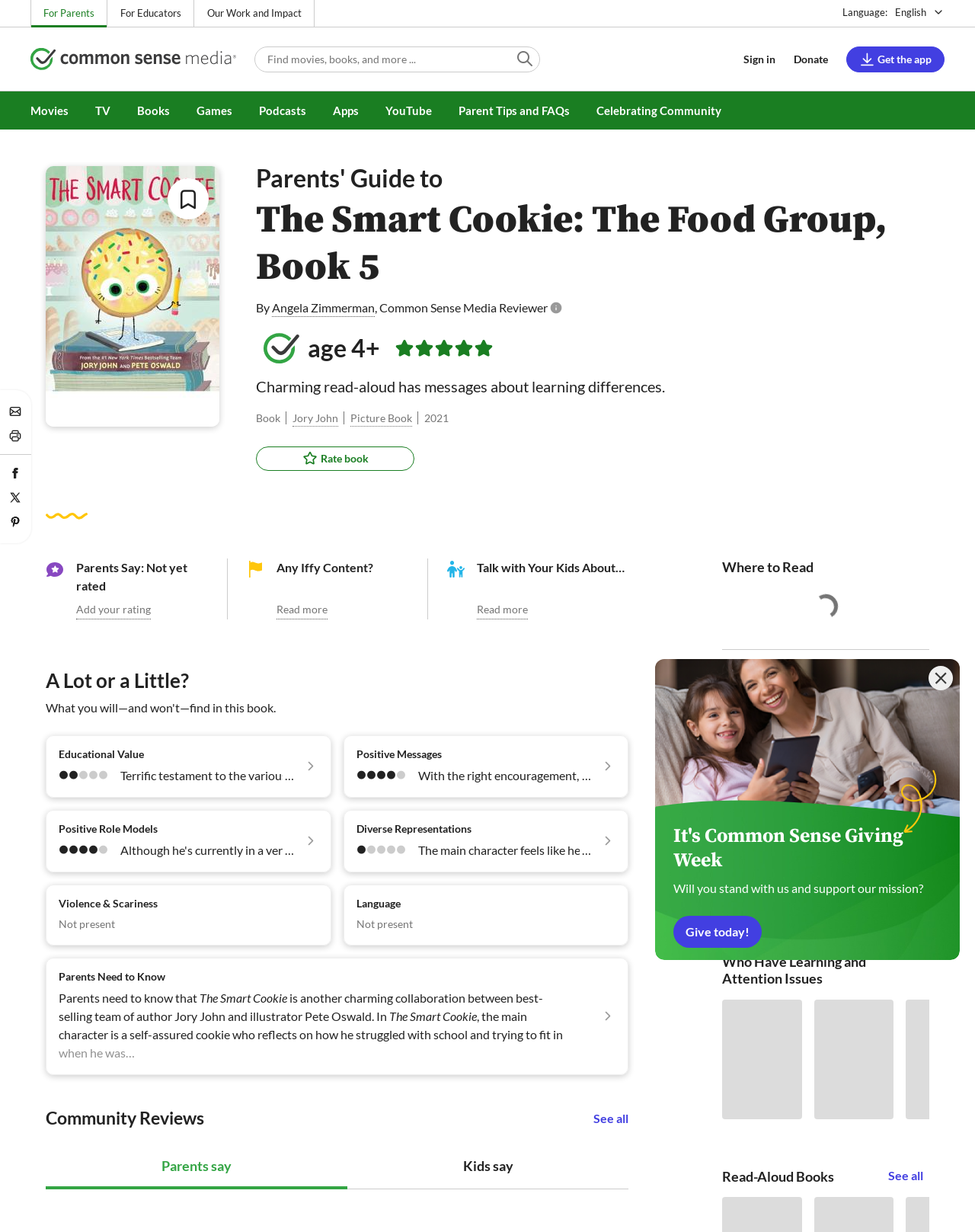Please provide a short answer using a single word or phrase for the question:
What is the language of the website?

English